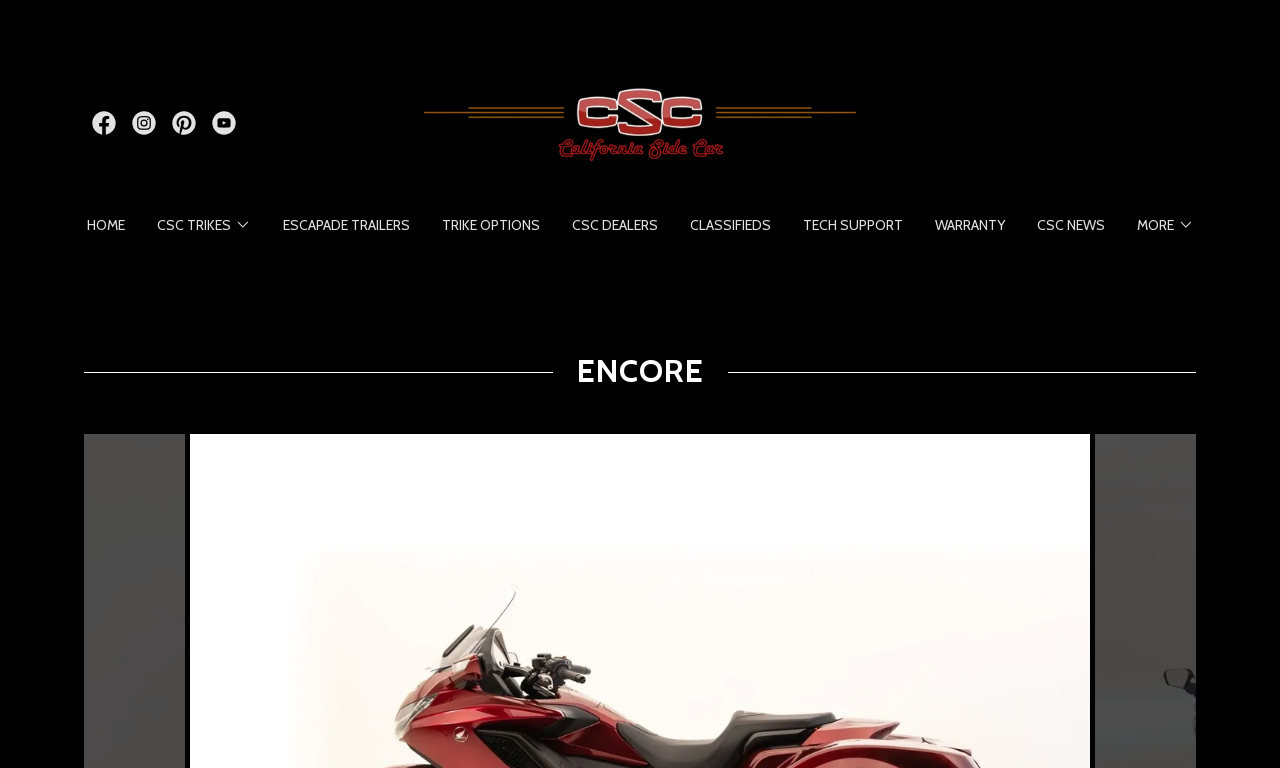Locate the bounding box coordinates of the clickable part needed for the task: "Go to HOME page".

[0.063, 0.27, 0.102, 0.316]